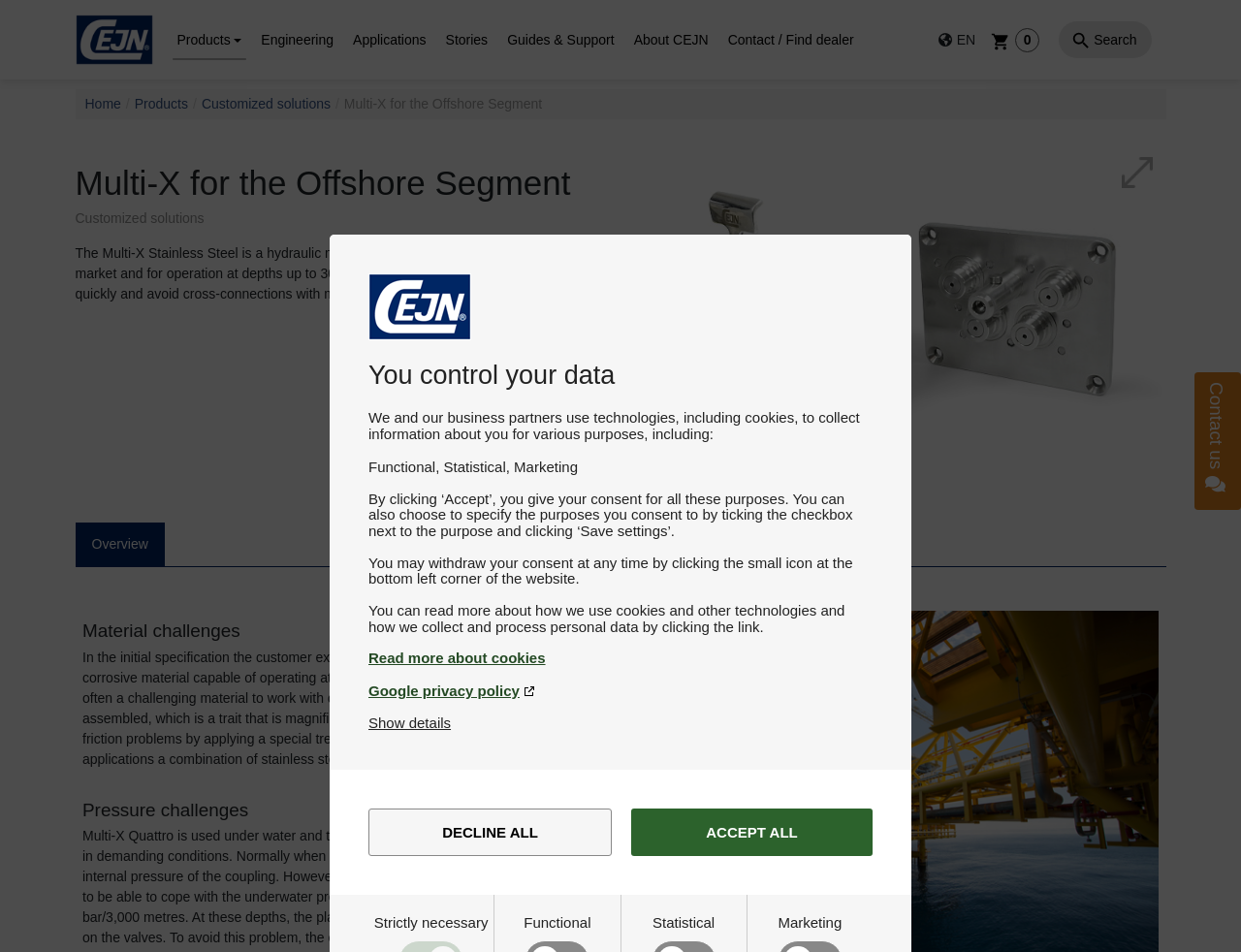Write a detailed summary of the webpage, including text, images, and layout.

The webpage is about the Multi-X Stainless Steel, a hydraulic multi-plate coupling designed for the offshore market. At the top left corner, there is a logo and a navigation menu with links to different sections of the website. Below the navigation menu, there is a heading that reads "You control your data" and a paragraph explaining how the website uses cookies and personal data.

On the top right corner, there is a search bar and a button to contact the company. Below the search bar, there is a breadcrumb navigation showing the current page's location in the website's hierarchy.

The main content of the webpage is divided into sections. The first section has a heading that reads "Multi-X for the Offshore Segment" and a paragraph describing the product. Below this section, there is a tab list with multiple tabs, including "Overview", which is currently selected. The "Overview" tab contains two sections: "Material challenges" and "Pressure challenges", each with a heading and a paragraph describing the challenges and solutions related to the product.

Throughout the webpage, there are multiple links to other pages, including a link to read more about cookies and a link to the Google privacy policy. There are also multiple buttons, including a "Show details" button and an "Accept all" button, which are part of a consent banner.